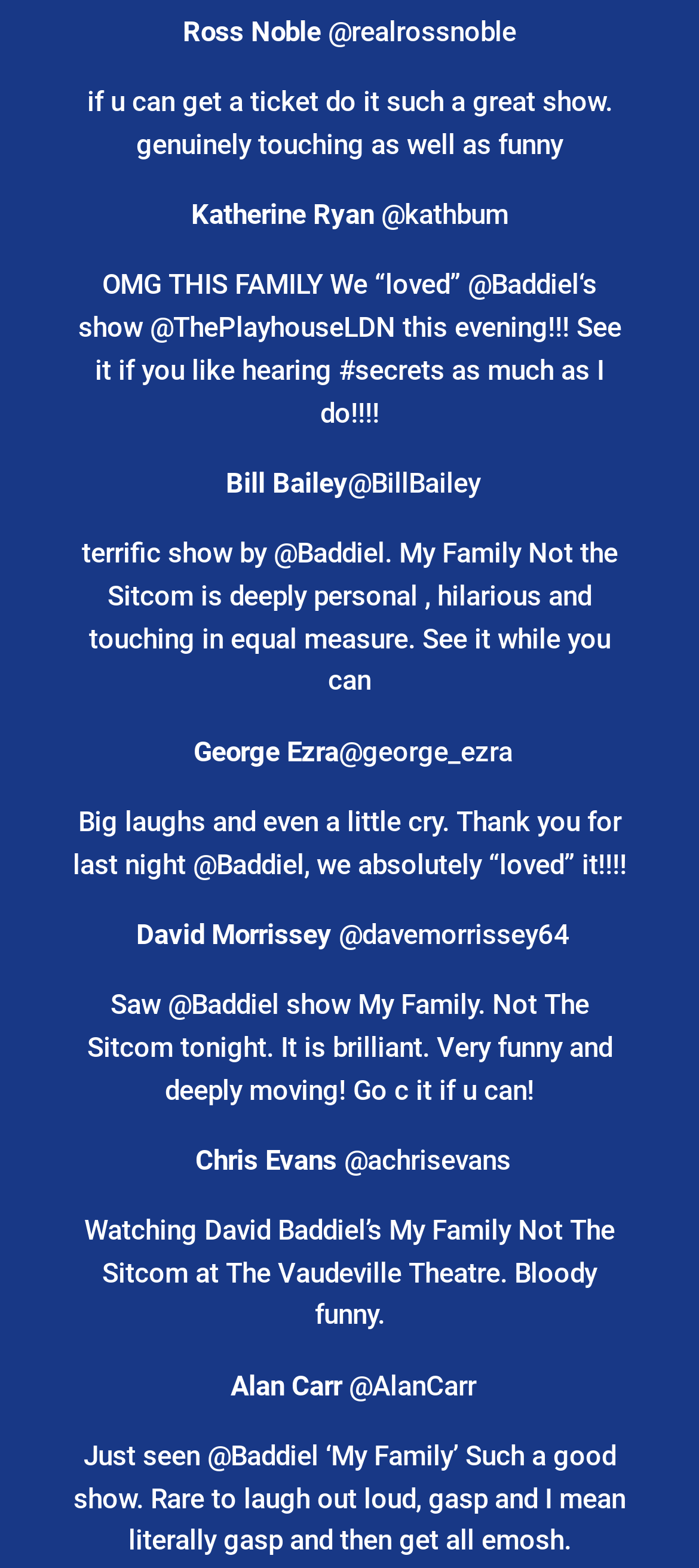Locate the bounding box coordinates of the item that should be clicked to fulfill the instruction: "Read the article about Pride Month: D.C. celebrates with a march and advocates for equality".

None